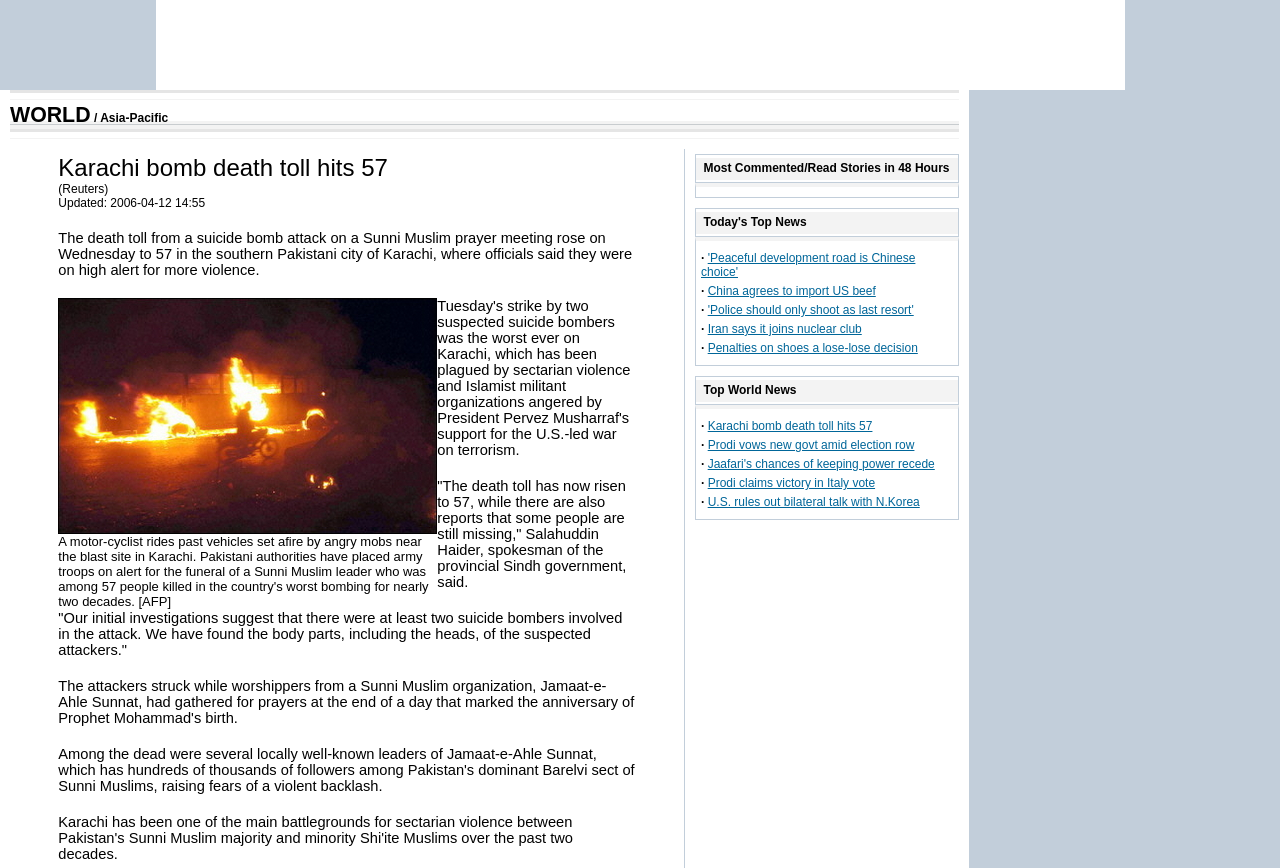How many suicide bombers were involved in the attack?
From the screenshot, supply a one-word or short-phrase answer.

at least two